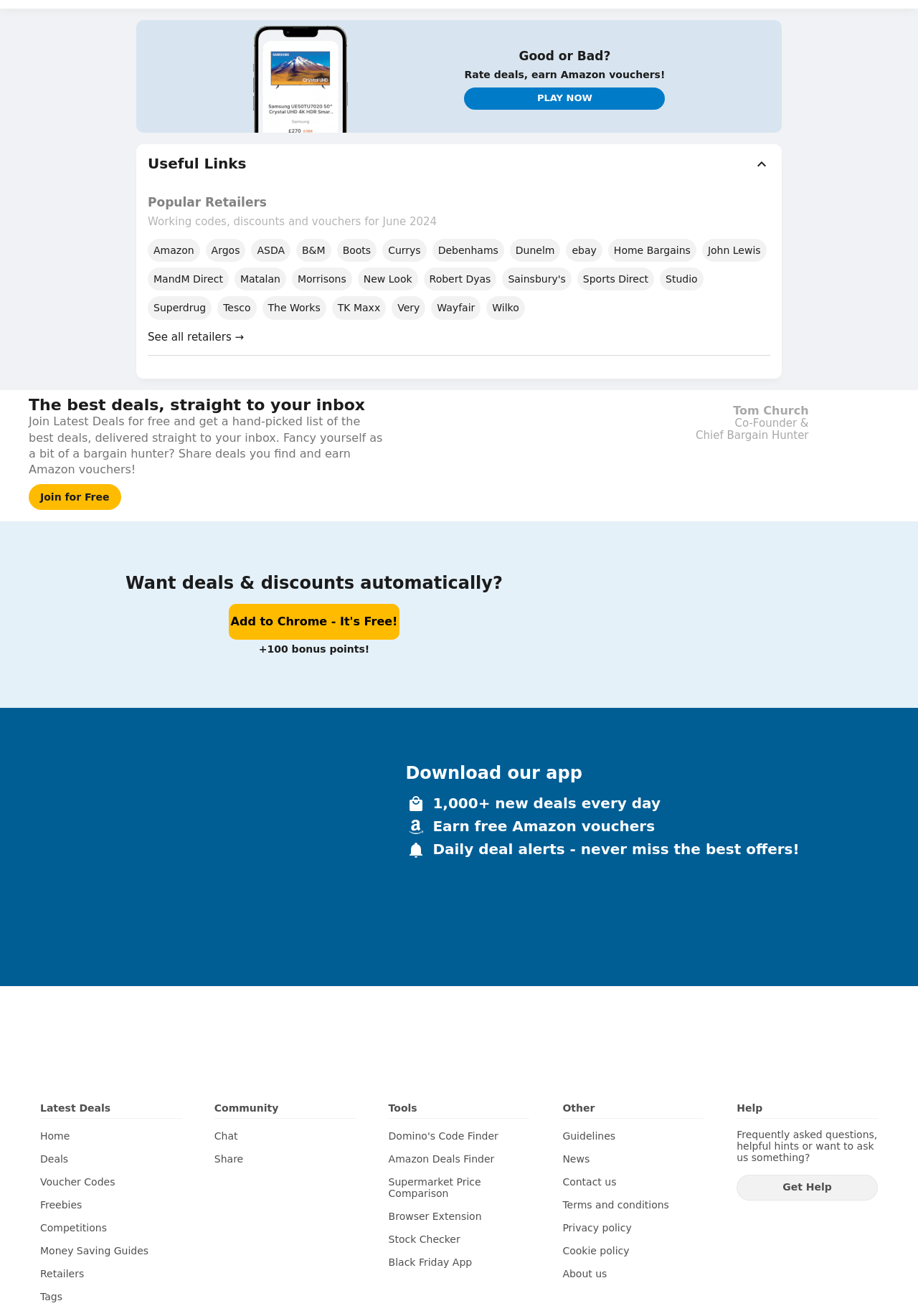Use a single word or phrase to answer the question:
What is the name of the co-founder and chief bargain hunter?

Tom Church